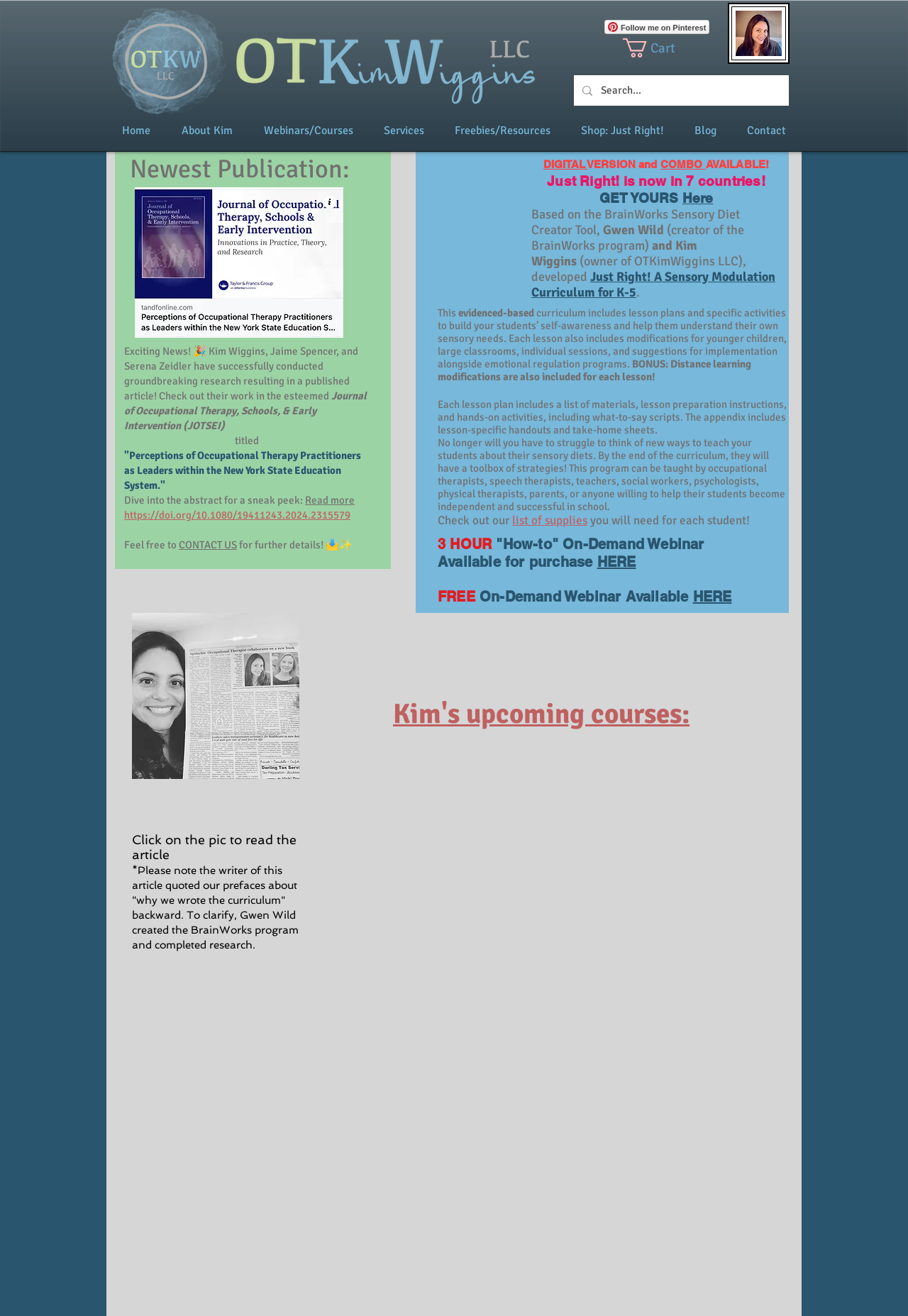Identify the bounding box coordinates for the UI element described by the following text: "CONTACT US". Provide the coordinates as four float numbers between 0 and 1, in the format [left, top, right, bottom].

[0.197, 0.409, 0.261, 0.419]